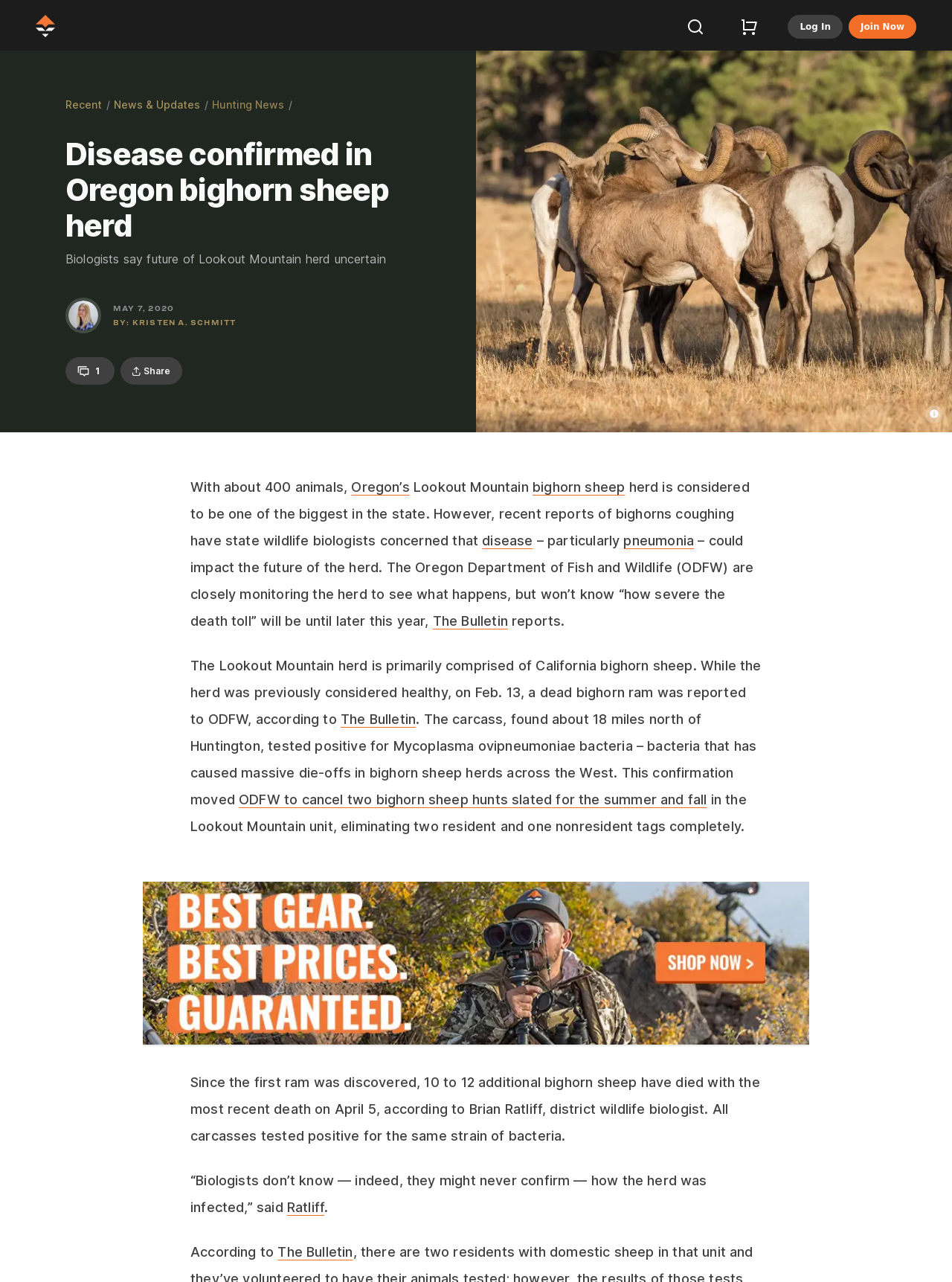Determine the bounding box coordinates for the region that must be clicked to execute the following instruction: "Click on the 'Join Now' button".

[0.891, 0.011, 0.962, 0.03]